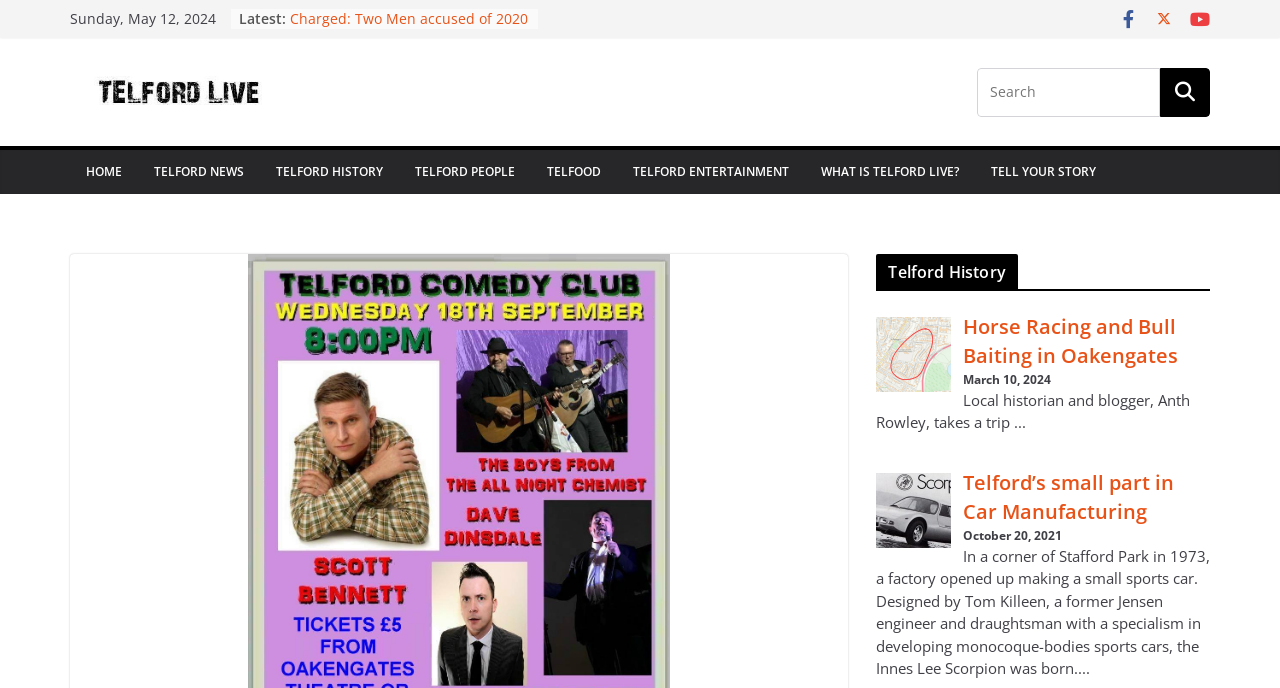Find the headline of the webpage and generate its text content.

Comedy, but in a Yurt.